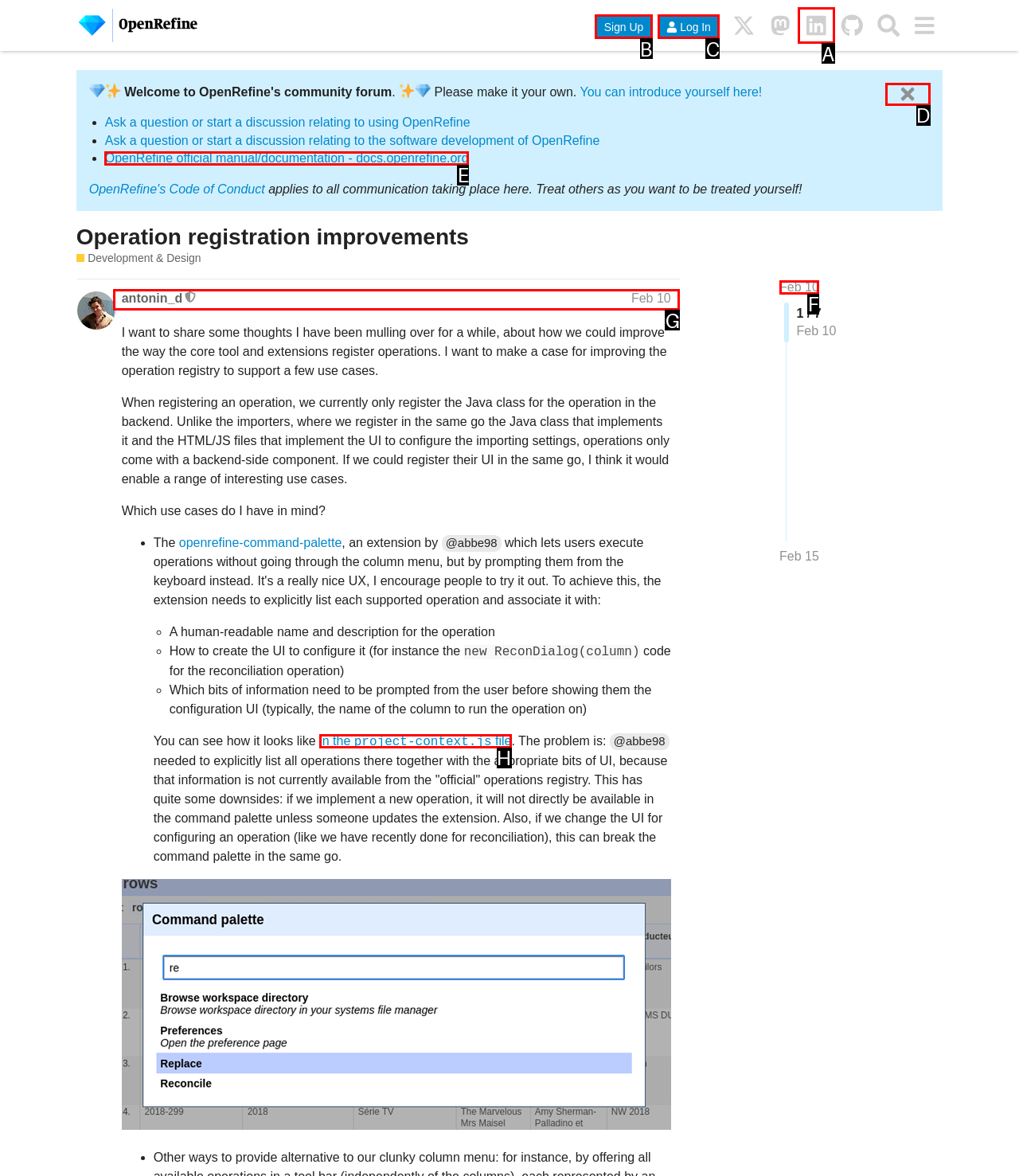Determine which letter corresponds to the UI element to click for this task: Read the post by antonin_d
Respond with the letter from the available options.

G